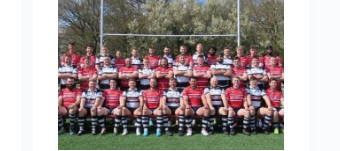Give a detailed account of the elements present in the image.

The image features the Bedford Athletic rugby team, posed together in a team photo. The players are lined up in rows, showcasing their distinctive uniforms, which consist of red, black, and white jerseys. The backdrop features green grass and trees, indicating an outdoor setting likely during a sunny day, adding to the vibrant atmosphere of camaraderie and team spirit. The photo highlights the unity and strength of the team, reflecting their commitment to the sport as they prepare for their upcoming matches. This image accompanies coverage of their recent performances in various games, emphasizing their achievements and ongoing dedication on the rugby field.